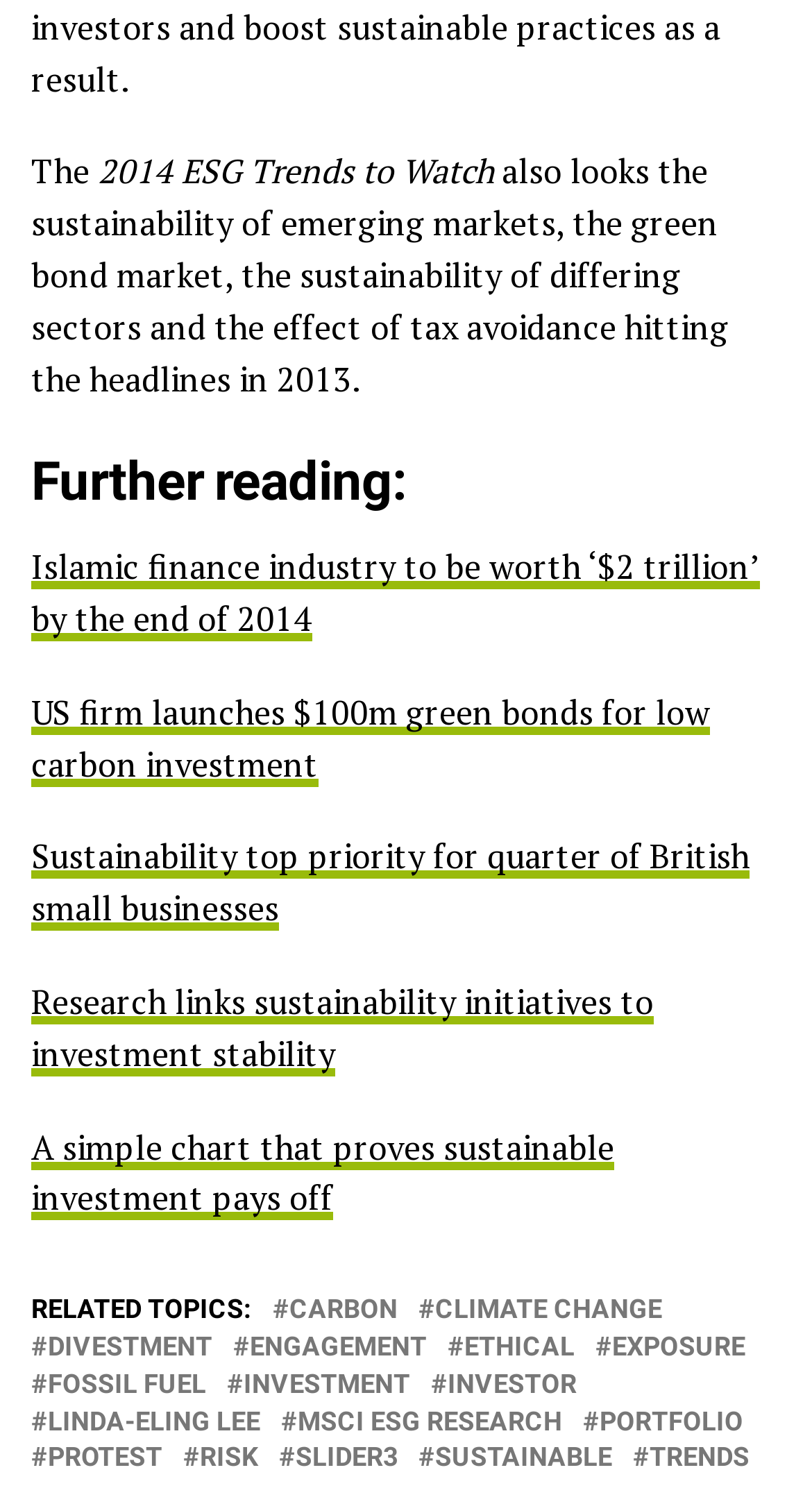What is the category mentioned after 'RELATED TOPICS'?
Look at the image and answer the question with a single word or phrase.

CARBON